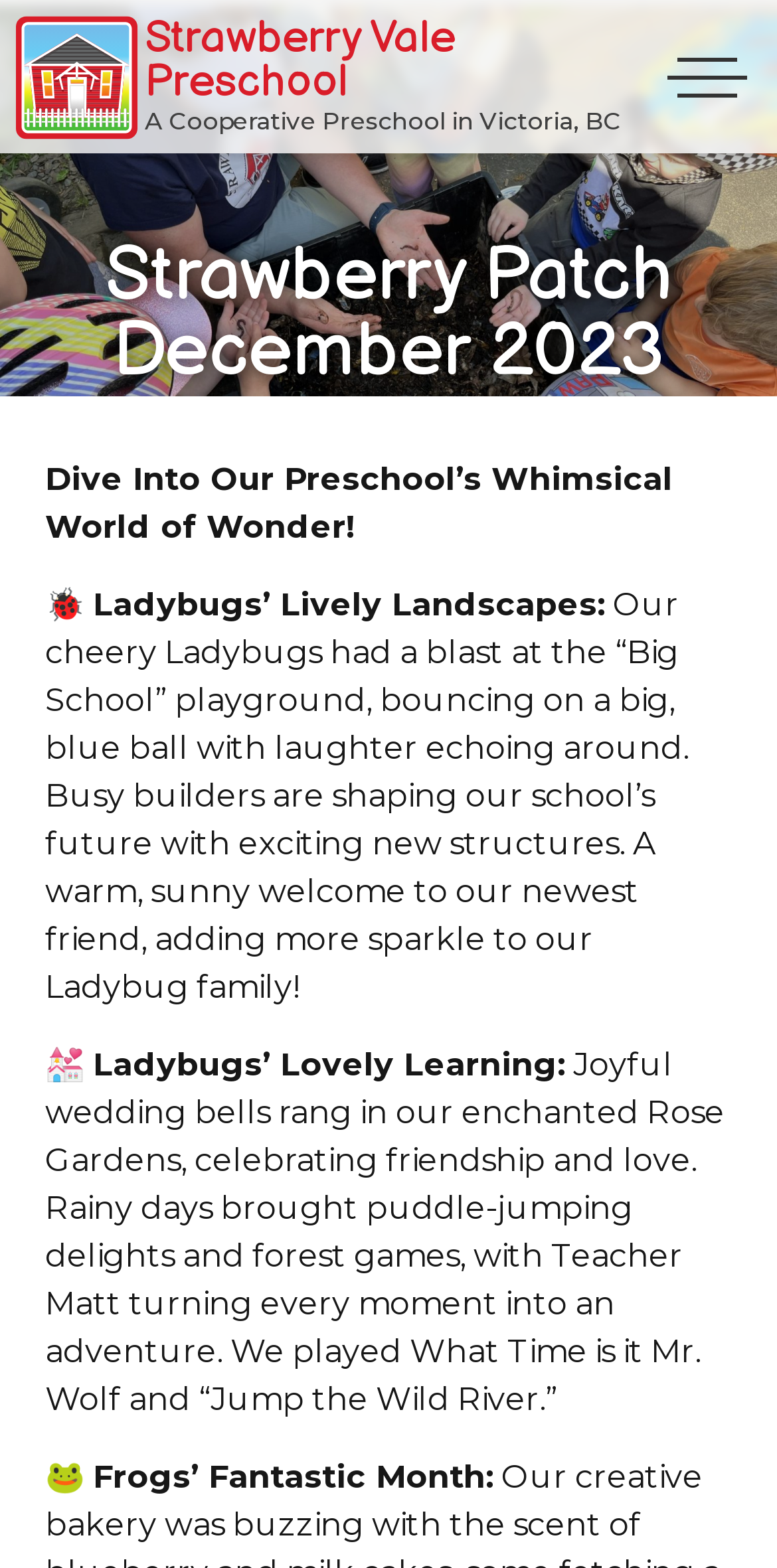Please find the top heading of the webpage and generate its text.

Strawberry Patch December 2023